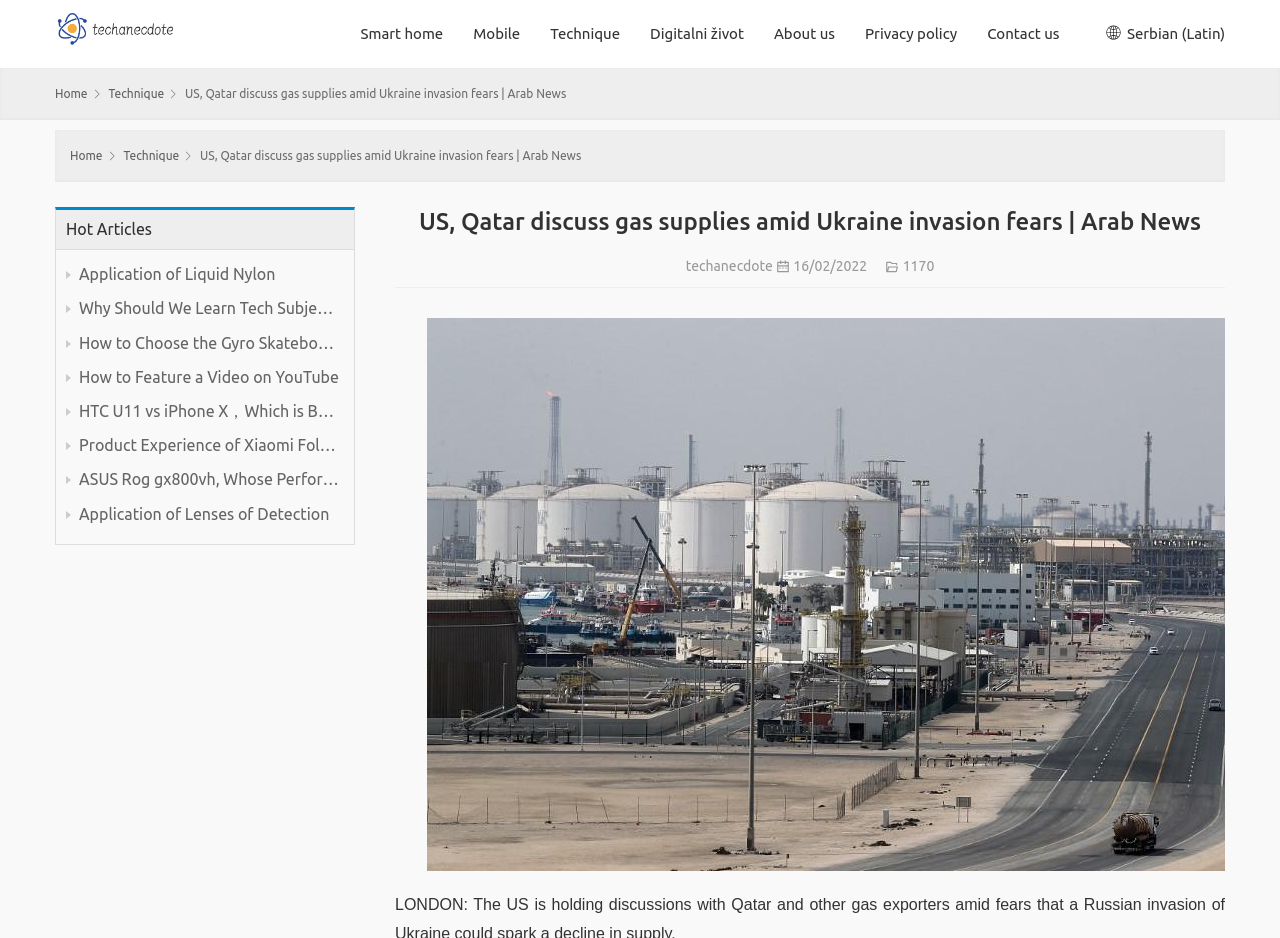Please identify the bounding box coordinates of the element I should click to complete this instruction: 'View the 'Technique' category'. The coordinates should be given as four float numbers between 0 and 1, like this: [left, top, right, bottom].

[0.418, 0.0, 0.496, 0.072]